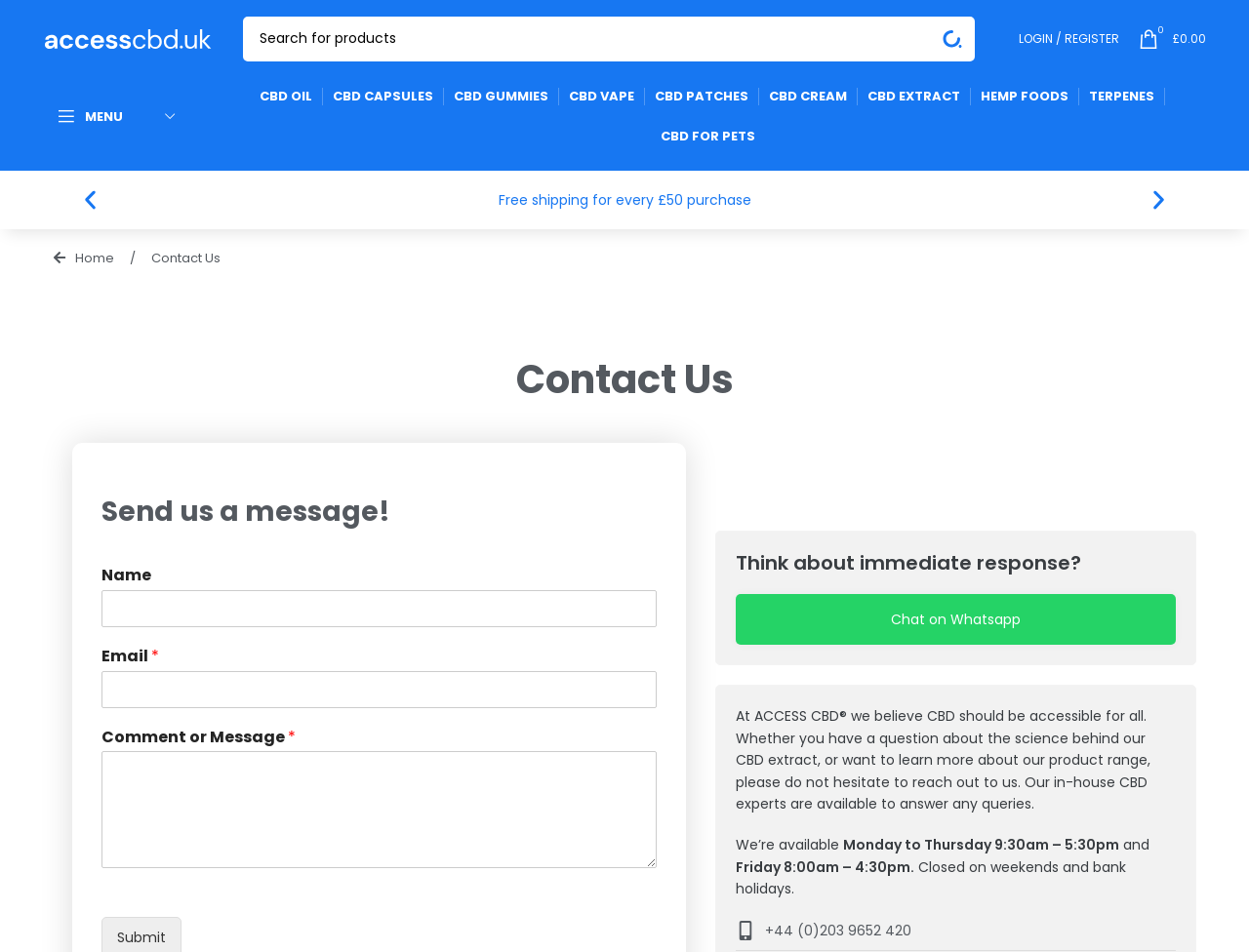Specify the bounding box coordinates for the region that must be clicked to perform the given instruction: "Call customer service".

[0.589, 0.966, 0.941, 0.989]